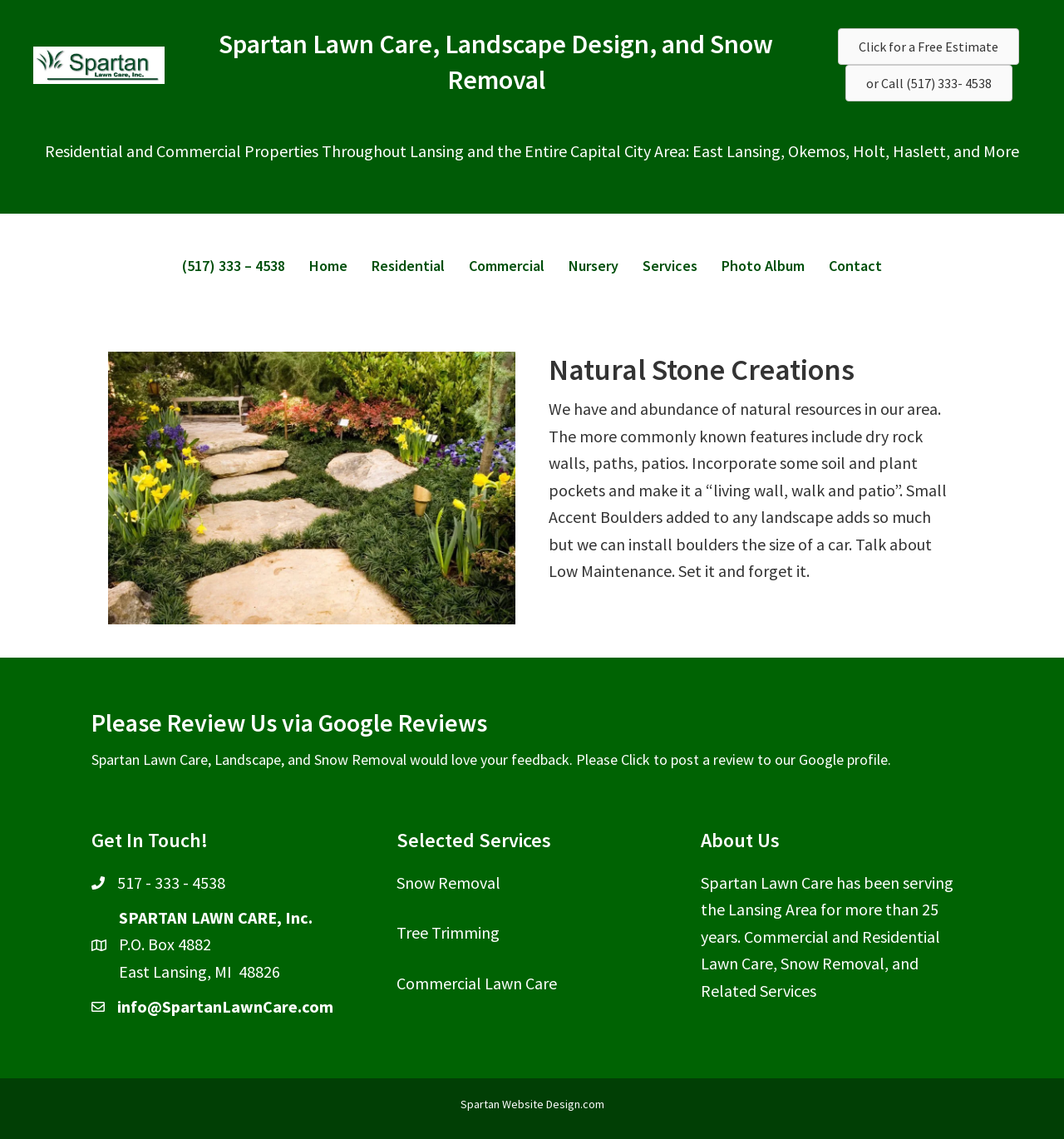What is the company's experience?
Answer with a single word or phrase, using the screenshot for reference.

More than 25 years